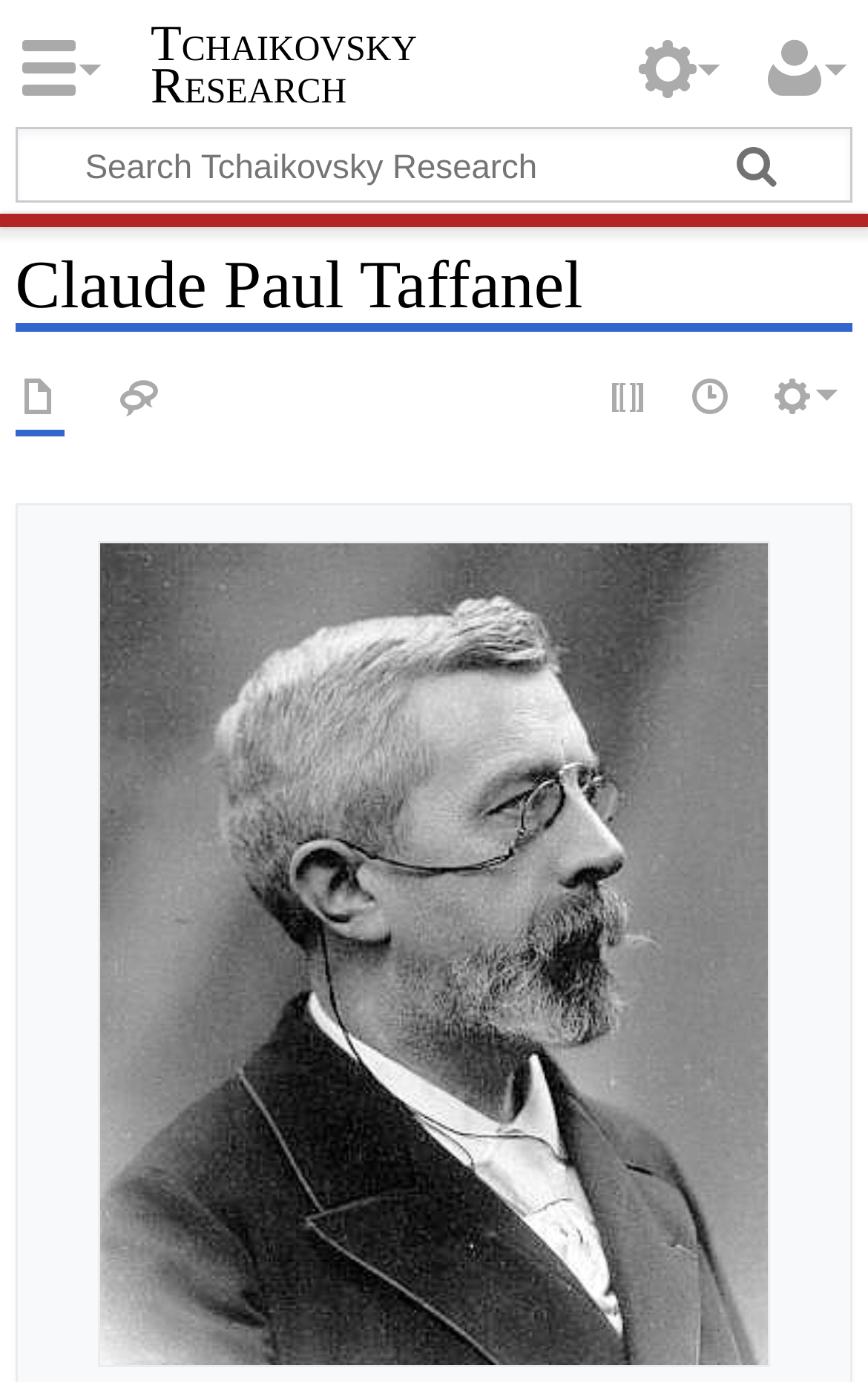Answer the question in a single word or phrase:
What are the two buttons next to the searchbox?

Search and Go